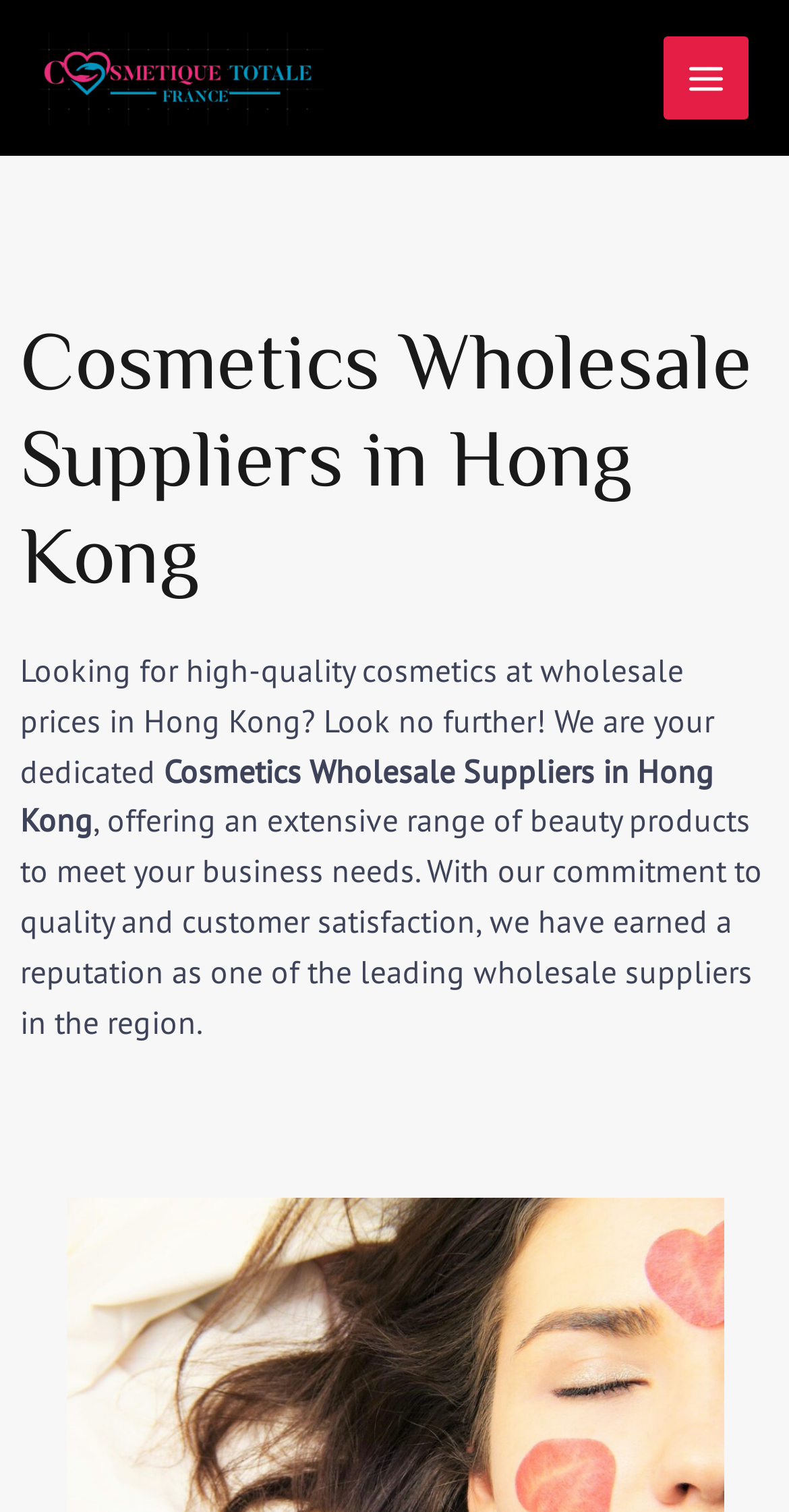What is the company name?
Ensure your answer is thorough and detailed.

The company name can be found in the top-left corner of the webpage, where the logo and the company name 'COSMETIQUE TOTALE FRANCE' are displayed.